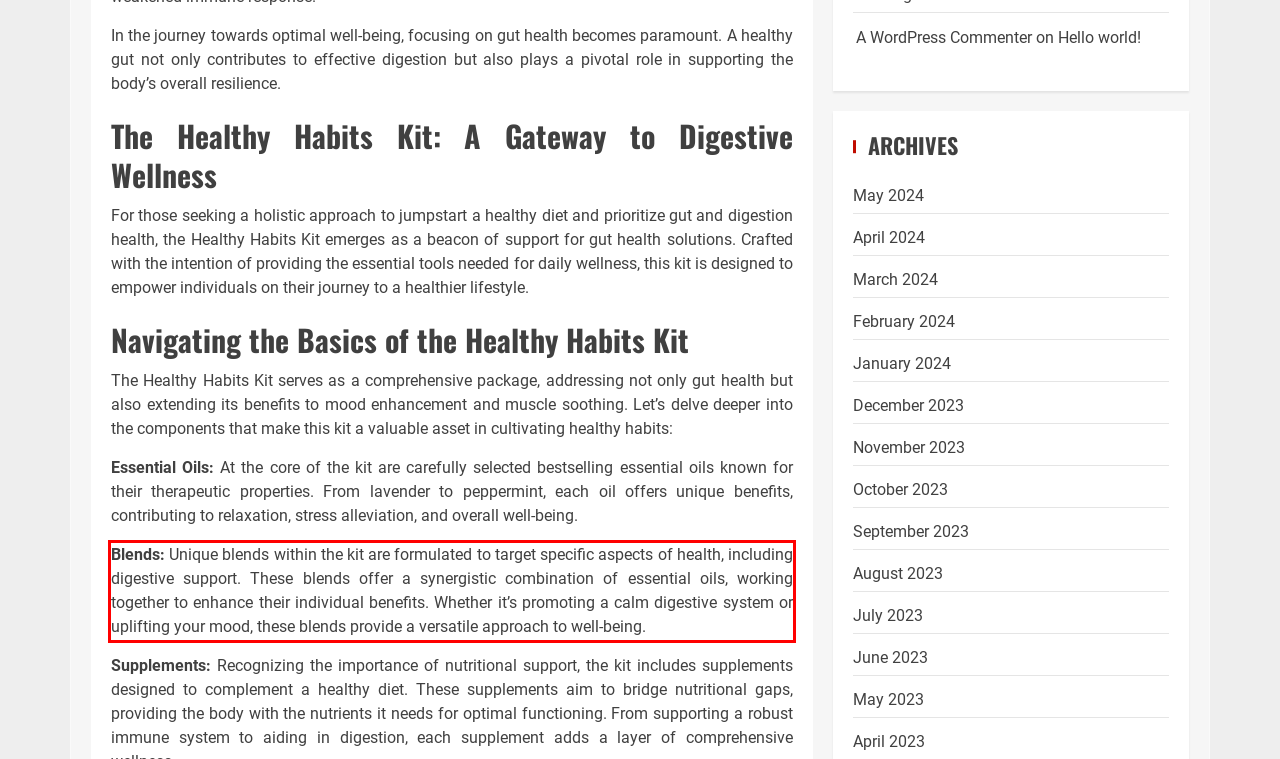Analyze the screenshot of the webpage that features a red bounding box and recognize the text content enclosed within this red bounding box.

Blends: Unique blends within the kit are formulated to target specific aspects of health, including digestive support. These blends offer a synergistic combination of essential oils, working together to enhance their individual benefits. Whether it’s promoting a calm digestive system or uplifting your mood, these blends provide a versatile approach to well-being.